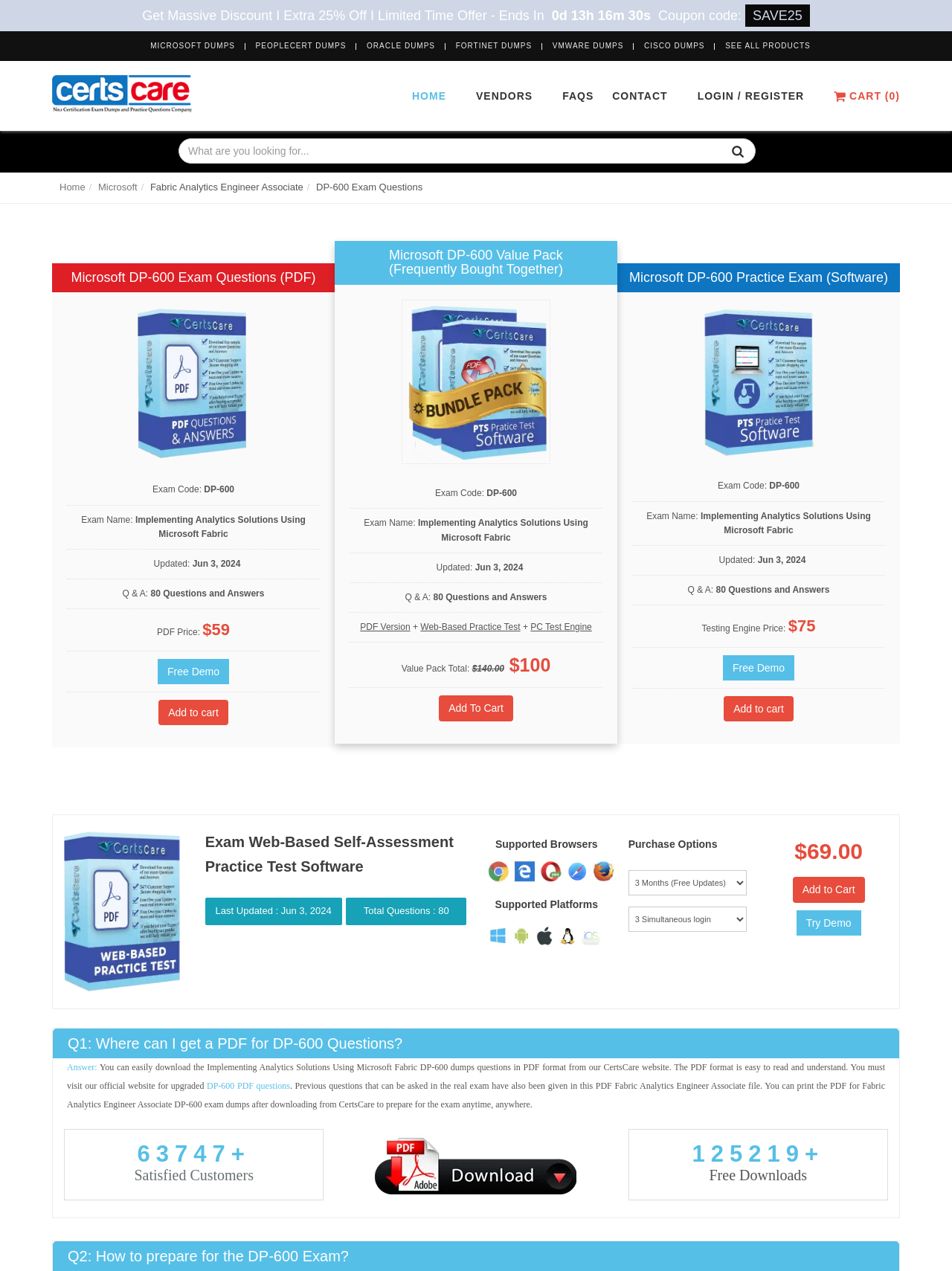Locate the bounding box for the described UI element: "Free Demo". Ensure the coordinates are four float numbers between 0 and 1, formatted as [left, top, right, bottom].

[0.166, 0.518, 0.241, 0.538]